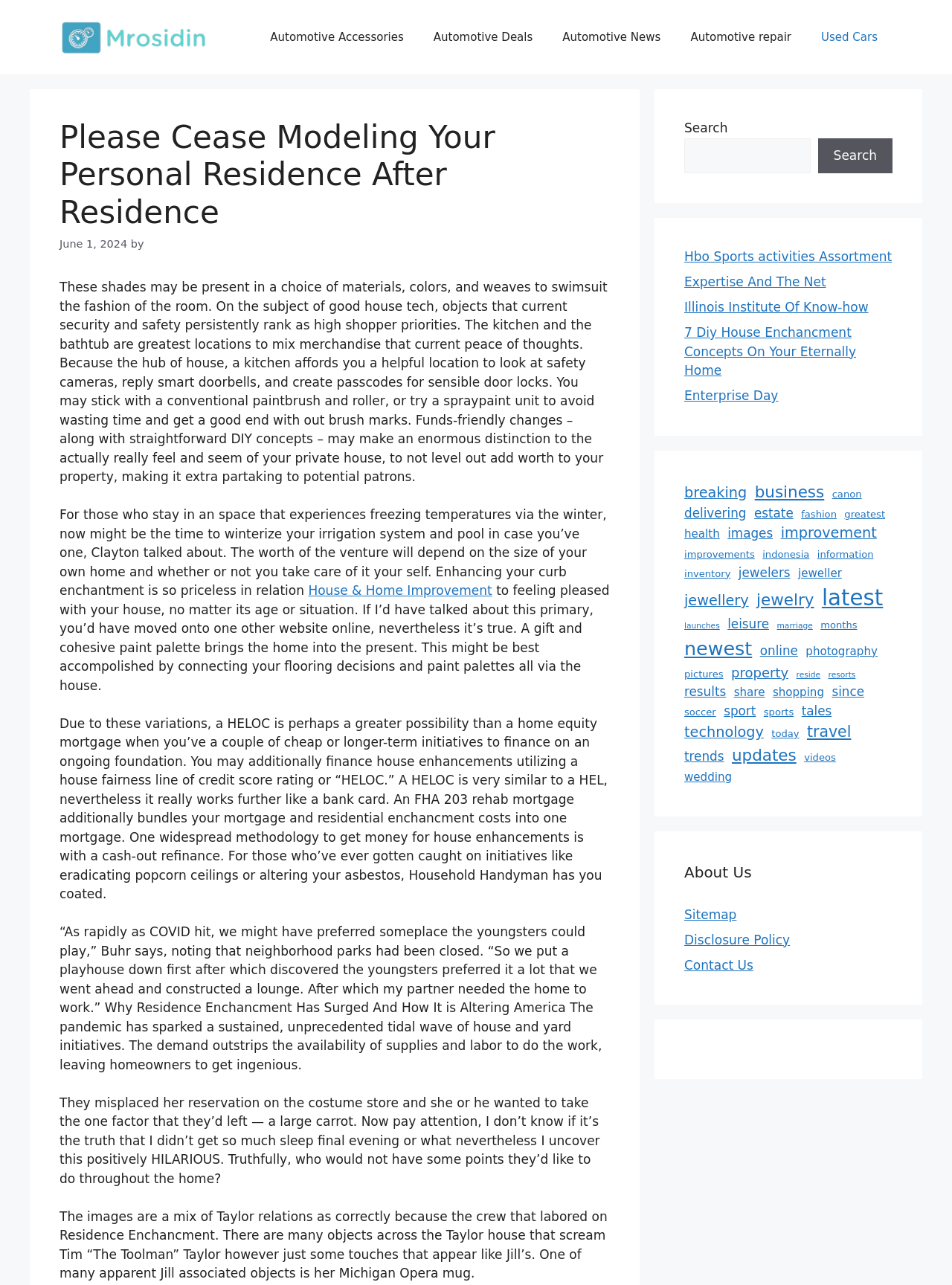Locate the bounding box coordinates of the element's region that should be clicked to carry out the following instruction: "Click on 'House & Home Improvement'". The coordinates need to be four float numbers between 0 and 1, i.e., [left, top, right, bottom].

[0.324, 0.454, 0.517, 0.465]